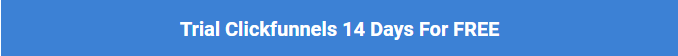Describe all the important aspects and details of the image.

The image promotes a 14-day free trial of ClickFunnels, inviting users to explore its features and benefits. The bold blue background emphasizes the offer, making it eye-catching and prominent on the page. This trial opportunity allows potential customers to experience the platform's capabilities, which include building sales funnels and landing pages, before committing to a subscription.